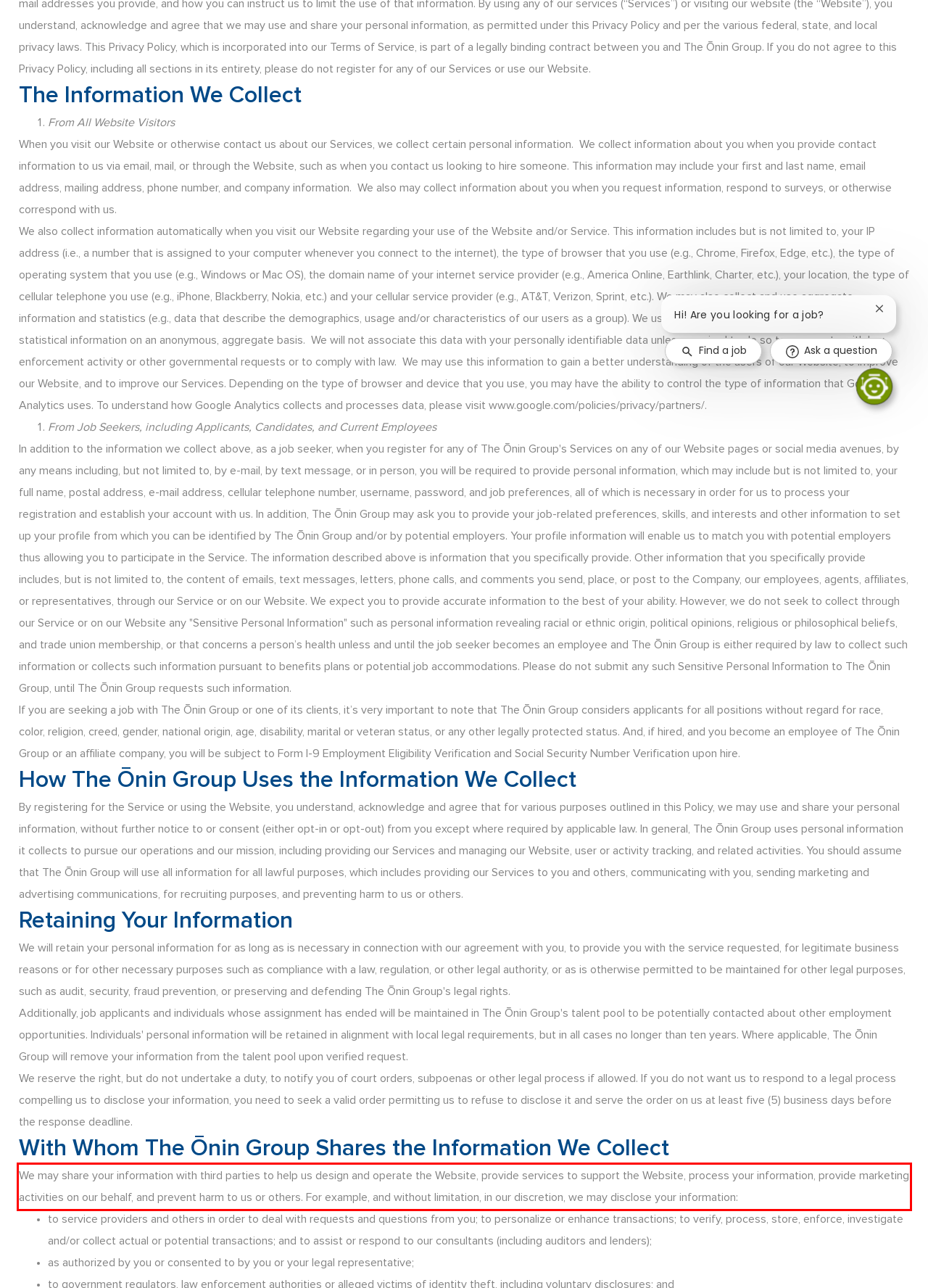Examine the webpage screenshot and use OCR to obtain the text inside the red bounding box.

We may share your information with third parties to help us design and operate the Website, provide services to support the Website, process your information, provide marketing activities on our behalf, and prevent harm to us or others. For example, and without limitation, in our discretion, we may disclose your information: